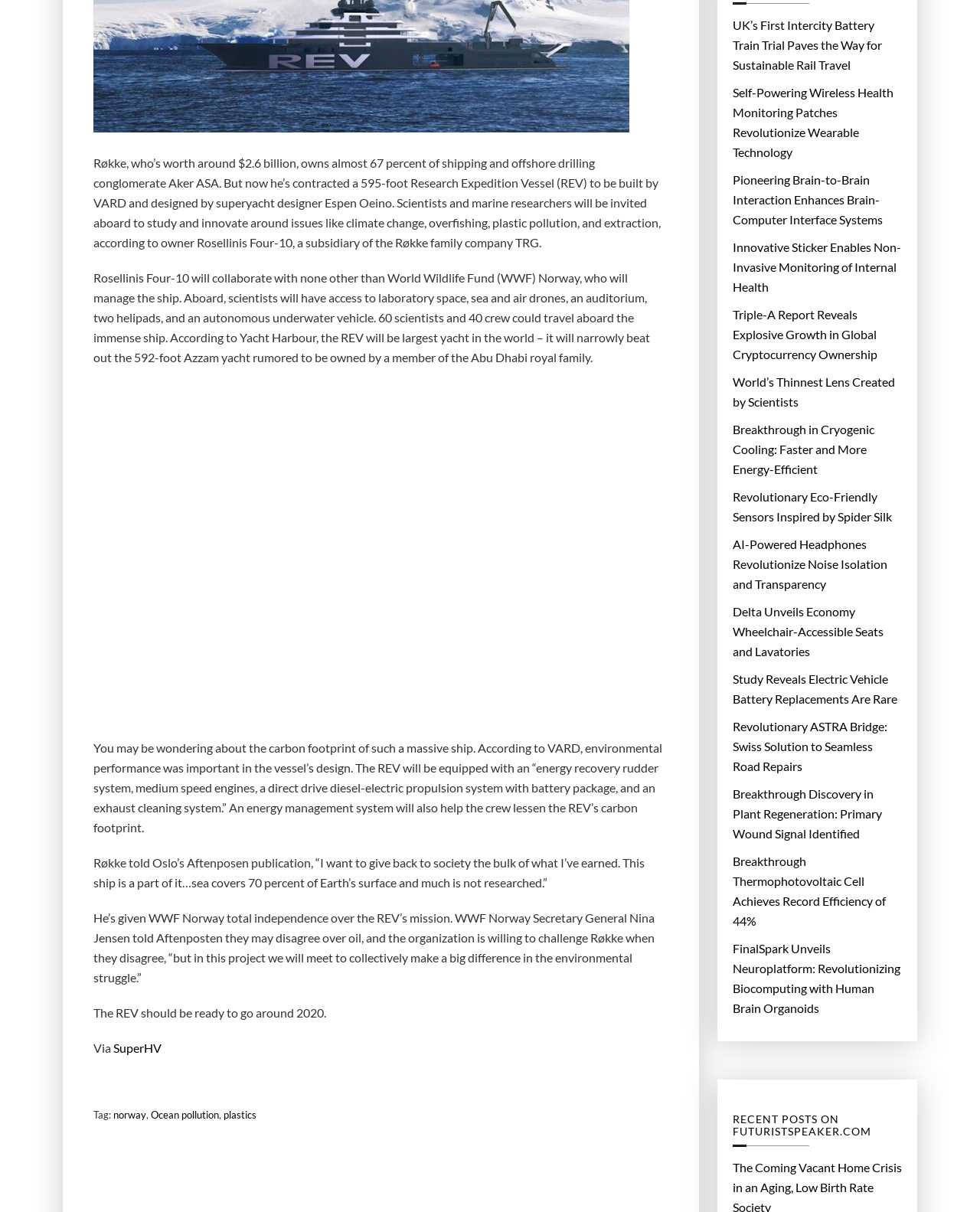What is the purpose of the Research Expedition Vessel (REV)?
Based on the image, respond with a single word or phrase.

To study and innovate around environmental issues